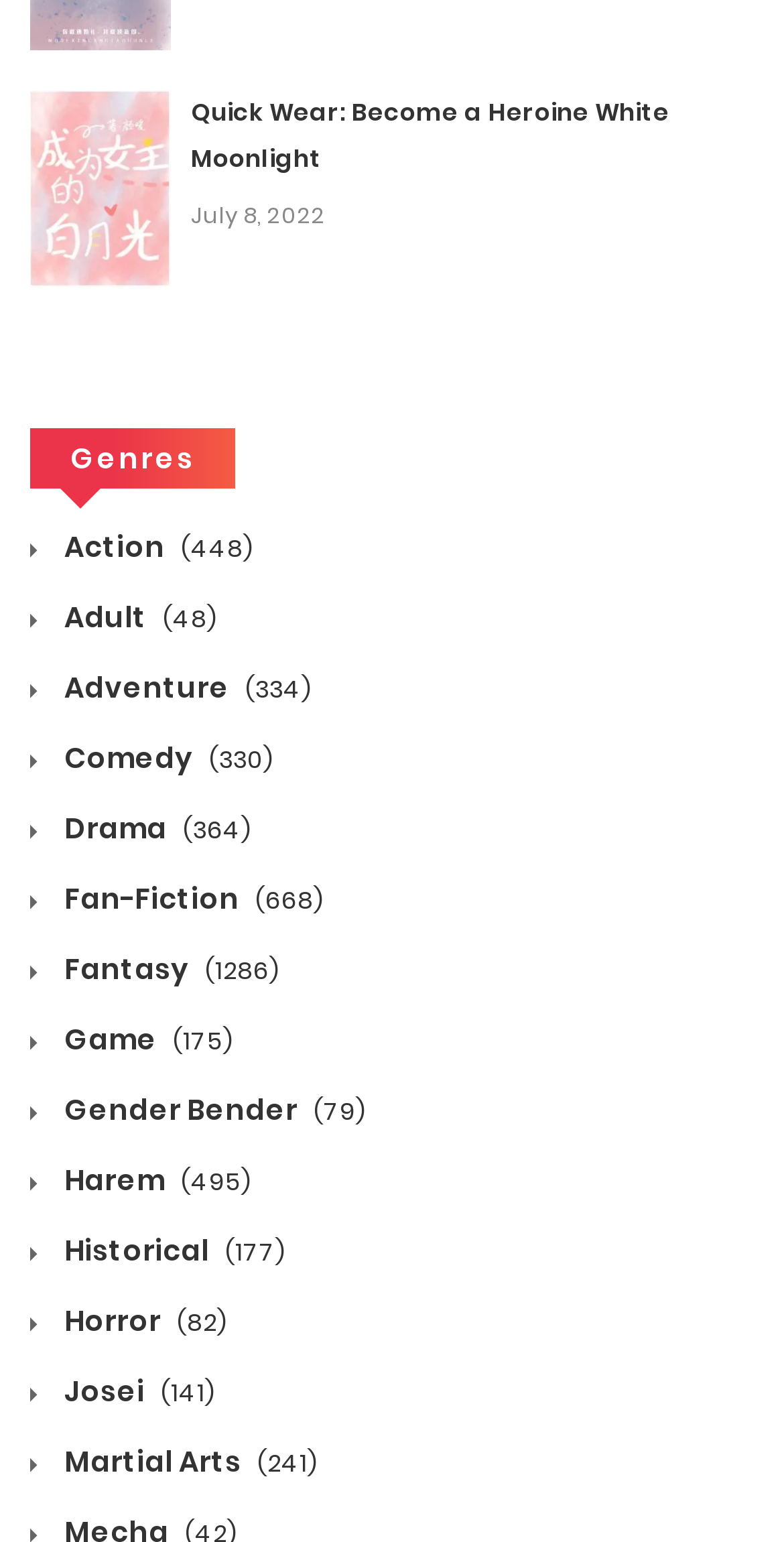Please pinpoint the bounding box coordinates for the region I should click to adhere to this instruction: "View Quick Wear: Become a Heroine White Moonlight".

[0.244, 0.059, 0.962, 0.118]